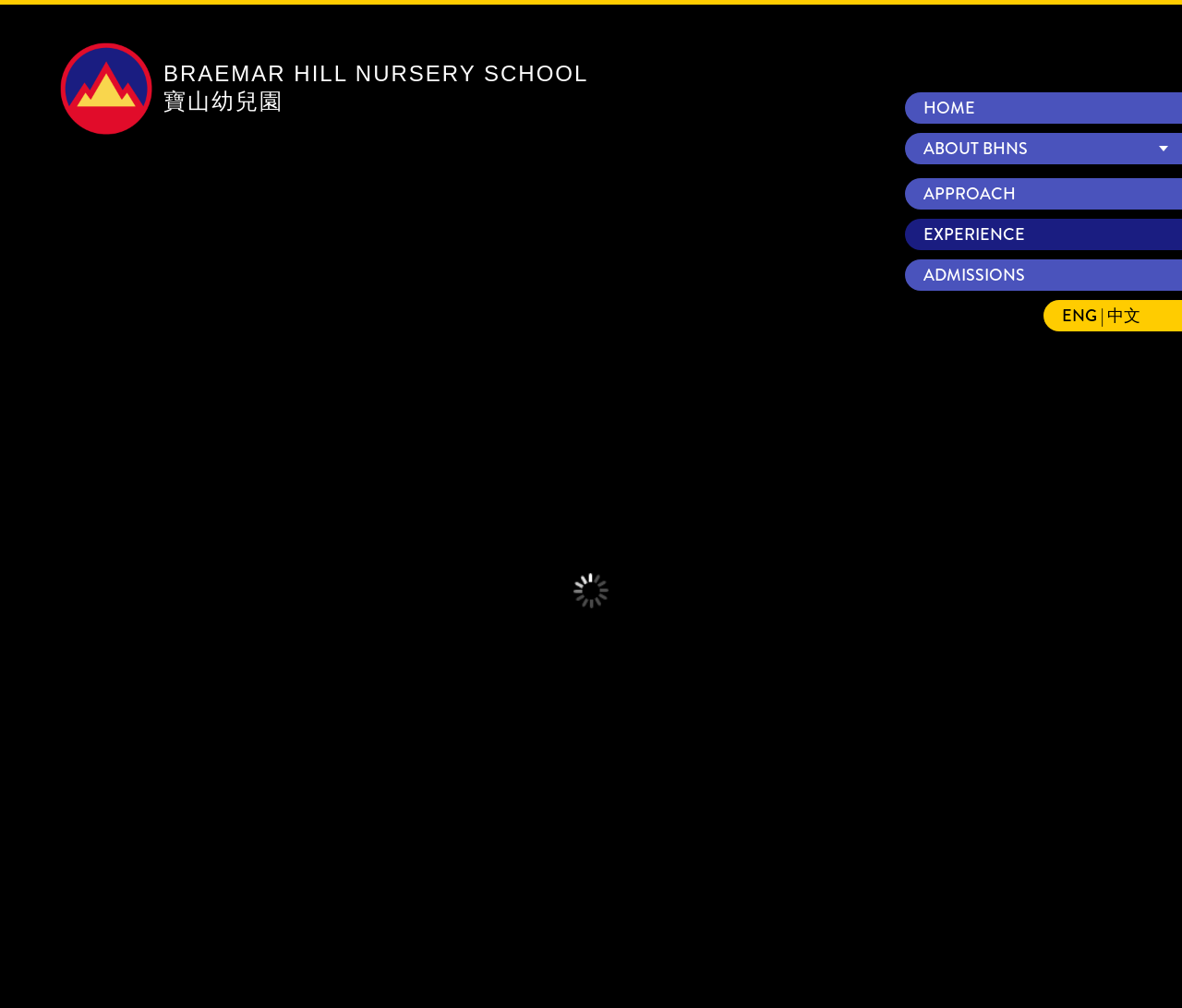Find the bounding box coordinates for the HTML element described as: "BRAEMAR HILL NURSERY SCHOOL 寶山幼兒園". The coordinates should consist of four float values between 0 and 1, i.e., [left, top, right, bottom].

[0.05, 0.041, 0.499, 0.135]